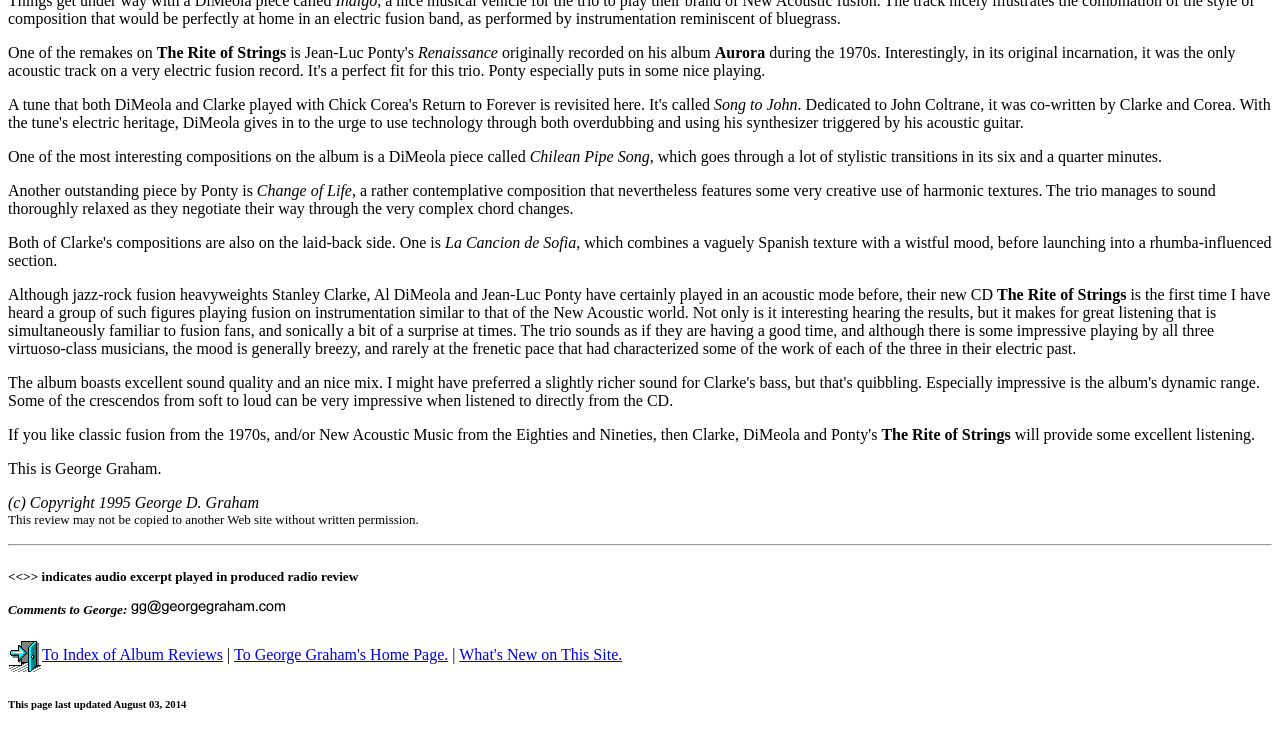Extract the bounding box for the UI element that matches this description: "parent_node: Comments to George:".

[0.102, 0.819, 0.222, 0.839]